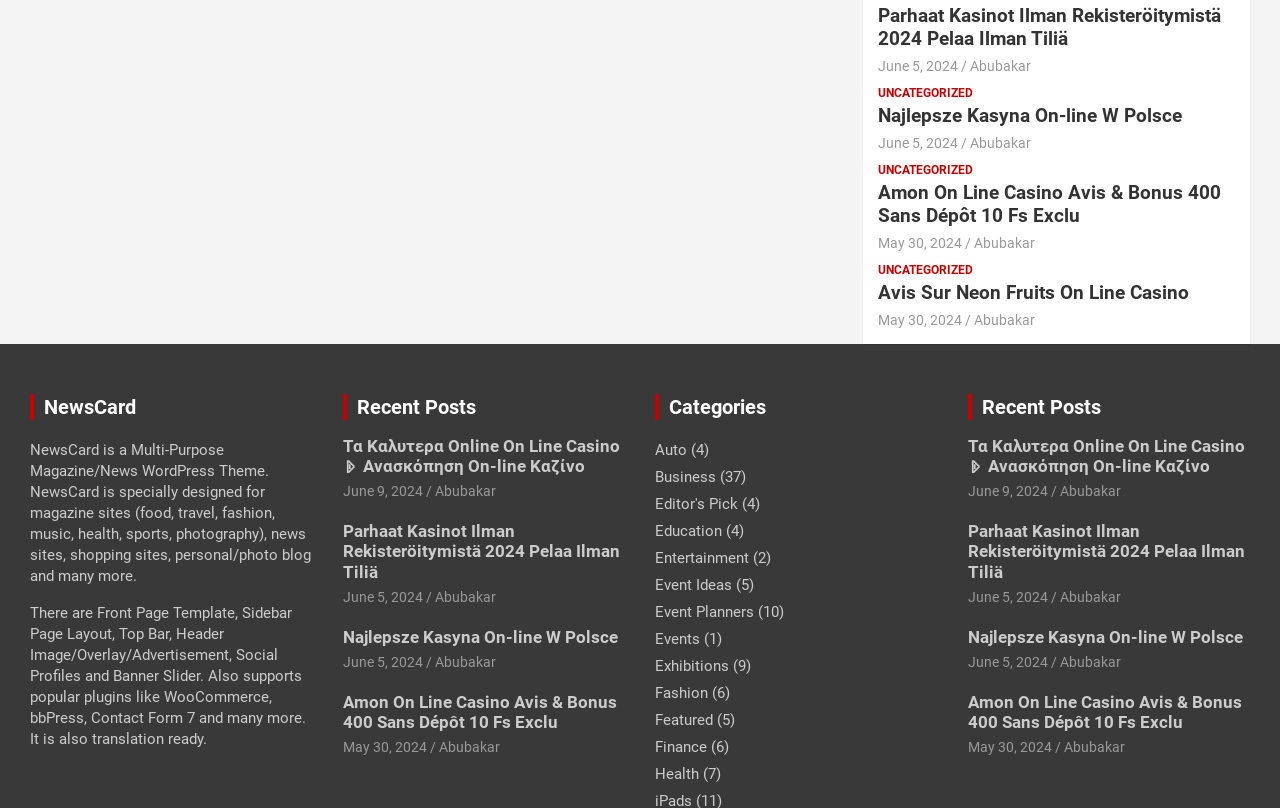Determine the bounding box coordinates of the region I should click to achieve the following instruction: "check the recent posts". Ensure the bounding box coordinates are four float numbers between 0 and 1, i.e., [left, top, right, bottom].

[0.268, 0.487, 0.488, 0.519]